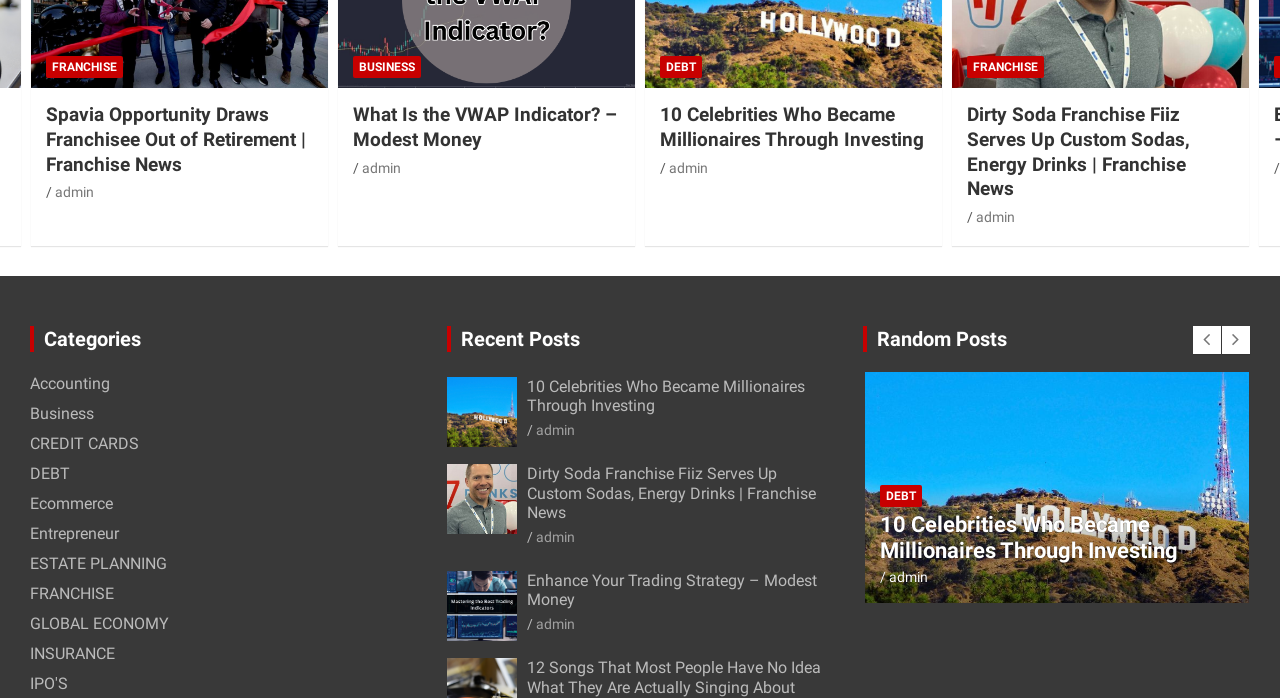What is the topic of the article 'Spavia Opportunity Draws Franchisee Out of Retirement | Franchise News'?
Refer to the image and offer an in-depth and detailed answer to the question.

The article 'Spavia Opportunity Draws Franchisee Out of Retirement | Franchise News' has the word 'Franchise' in its title, and it is also categorized under the link 'FRANCHISE' in the webpage. Therefore, the topic of the article is related to Franchise.